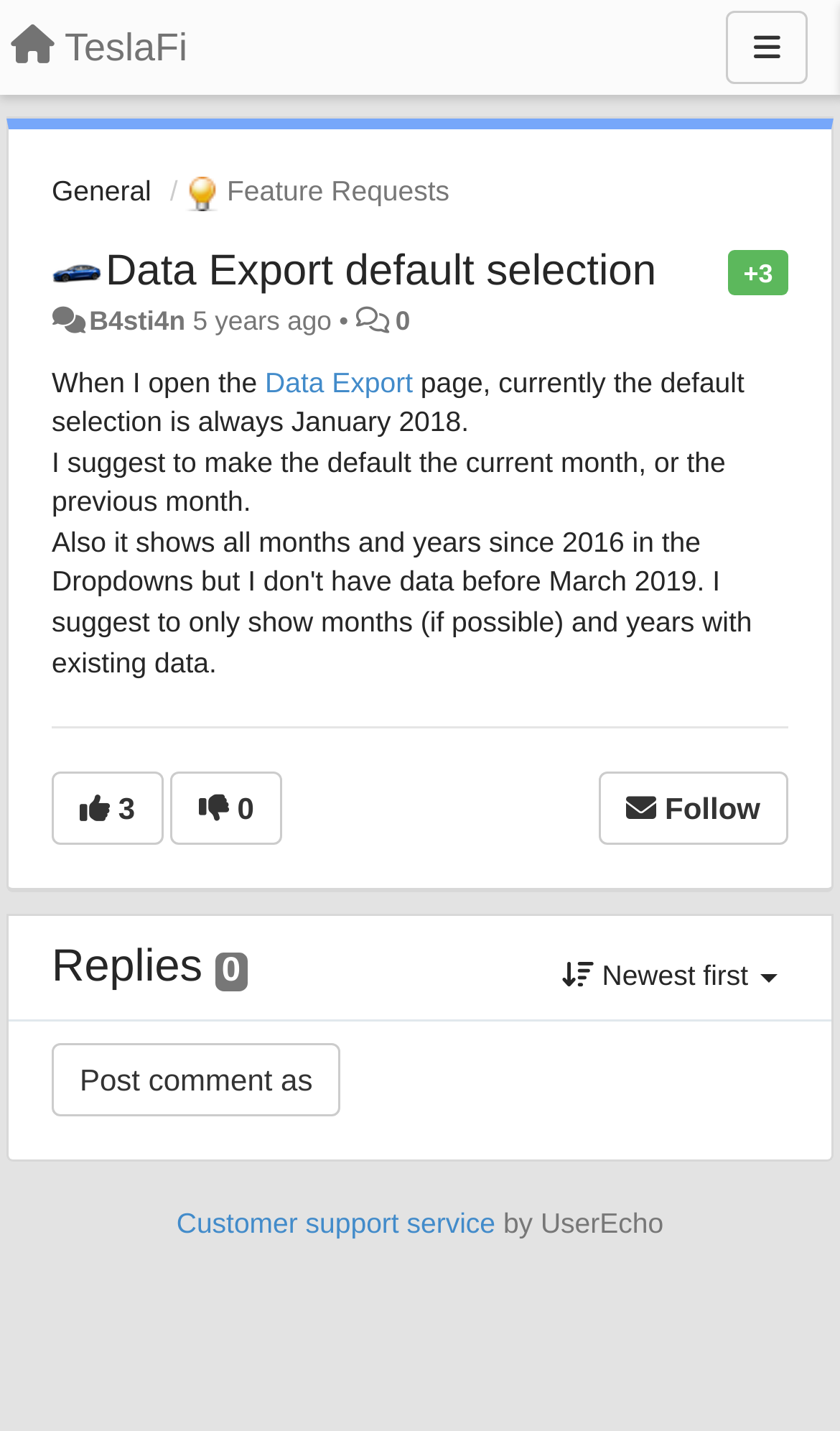Provide the bounding box coordinates of the UI element that matches the description: "News & Analysis".

None